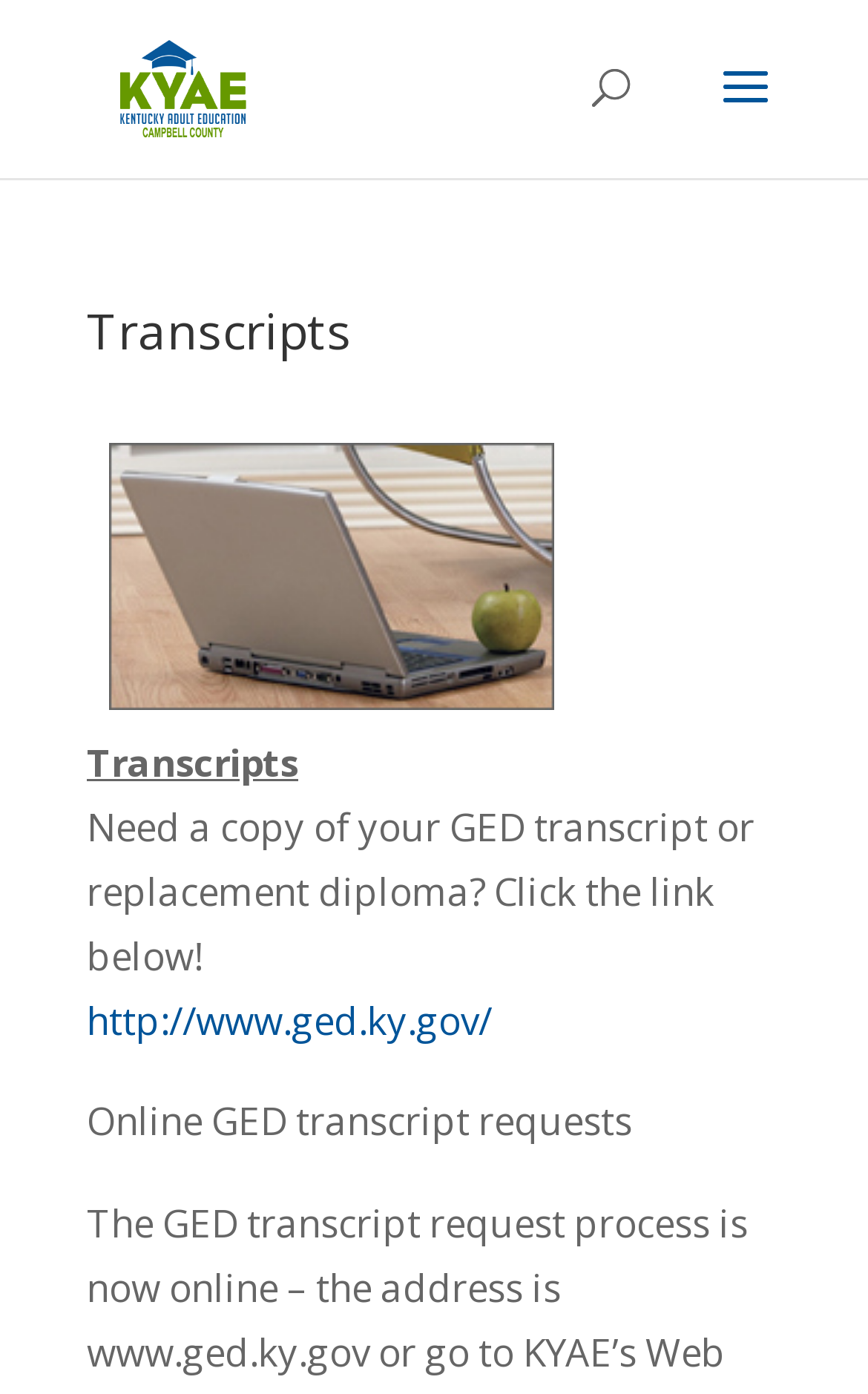Using the given description, provide the bounding box coordinates formatted as (top-left x, top-left y, bottom-right x, bottom-right y), with all values being floating point numbers between 0 and 1. Description: http://www.ged.ky.gov/

[0.1, 0.713, 0.567, 0.75]